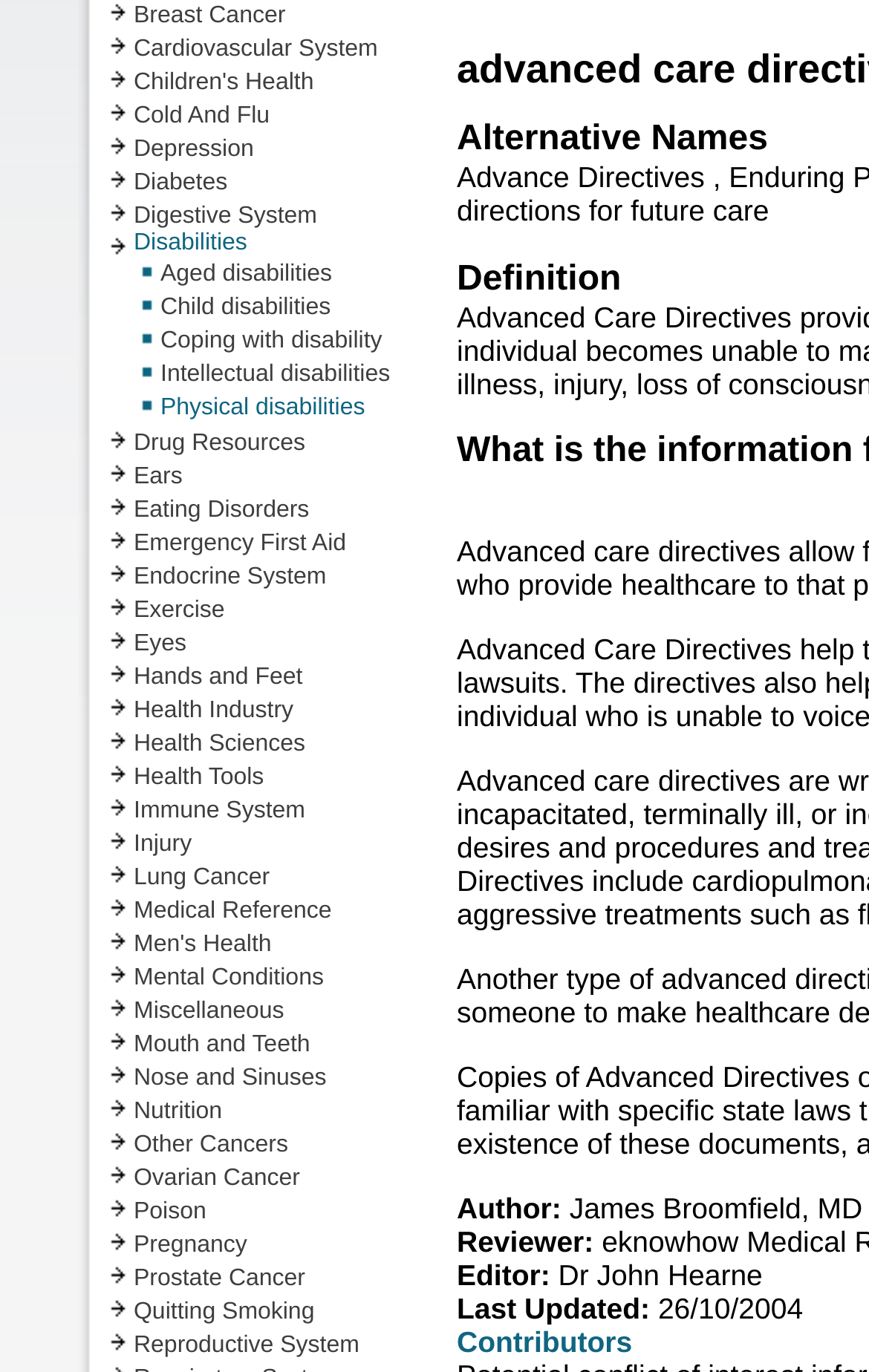Bounding box coordinates are specified in the format (top-left x, top-left y, bottom-right x, bottom-right y). All values are floating point numbers bounded between 0 and 1. Please provide the bounding box coordinate of the region this sentence describes: Mouth and Teeth

[0.154, 0.752, 0.357, 0.771]